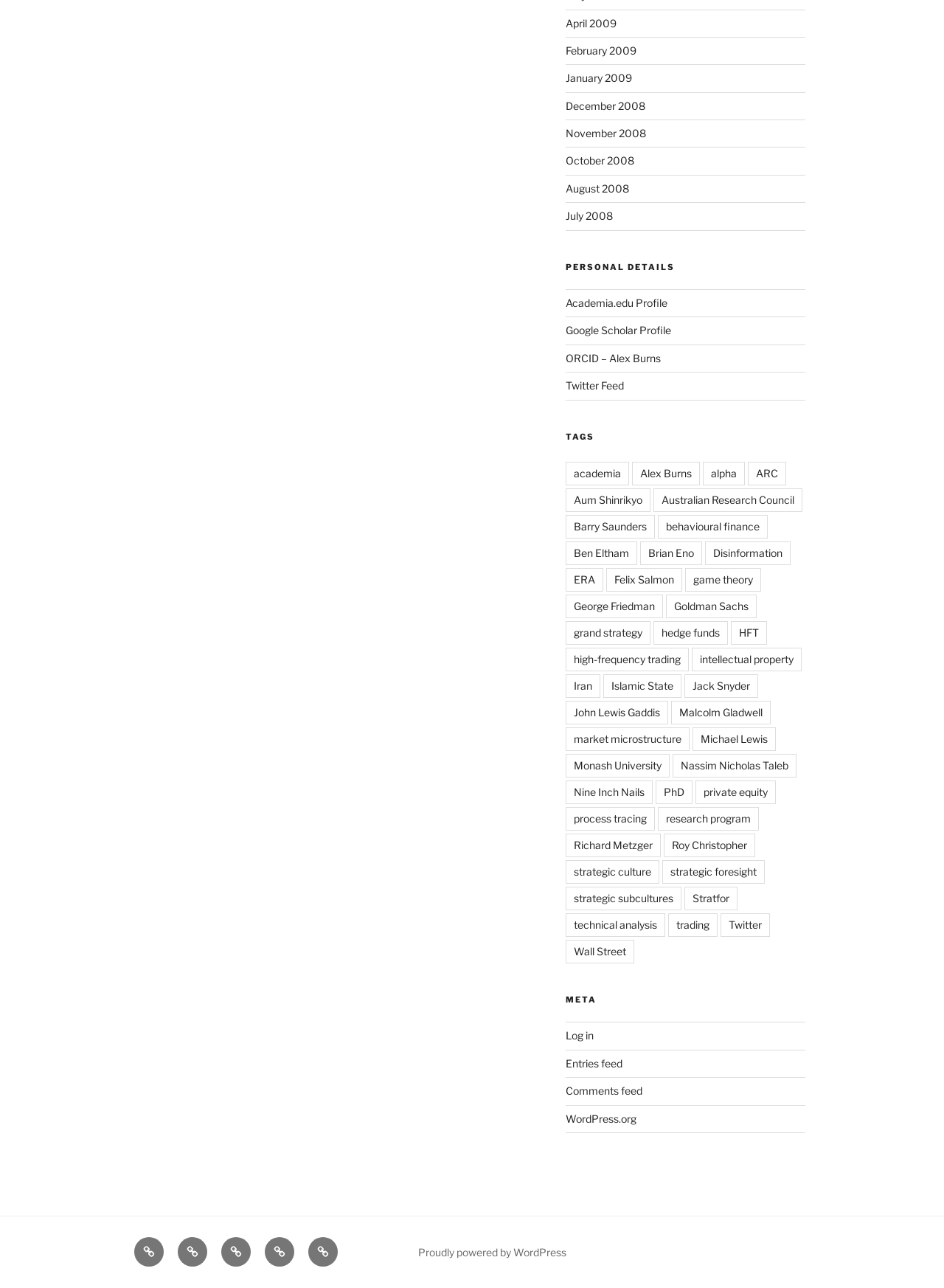Determine the bounding box coordinates of the element's region needed to click to follow the instruction: "Visit About Me page". Provide these coordinates as four float numbers between 0 and 1, formatted as [left, top, right, bottom].

[0.142, 0.96, 0.173, 0.983]